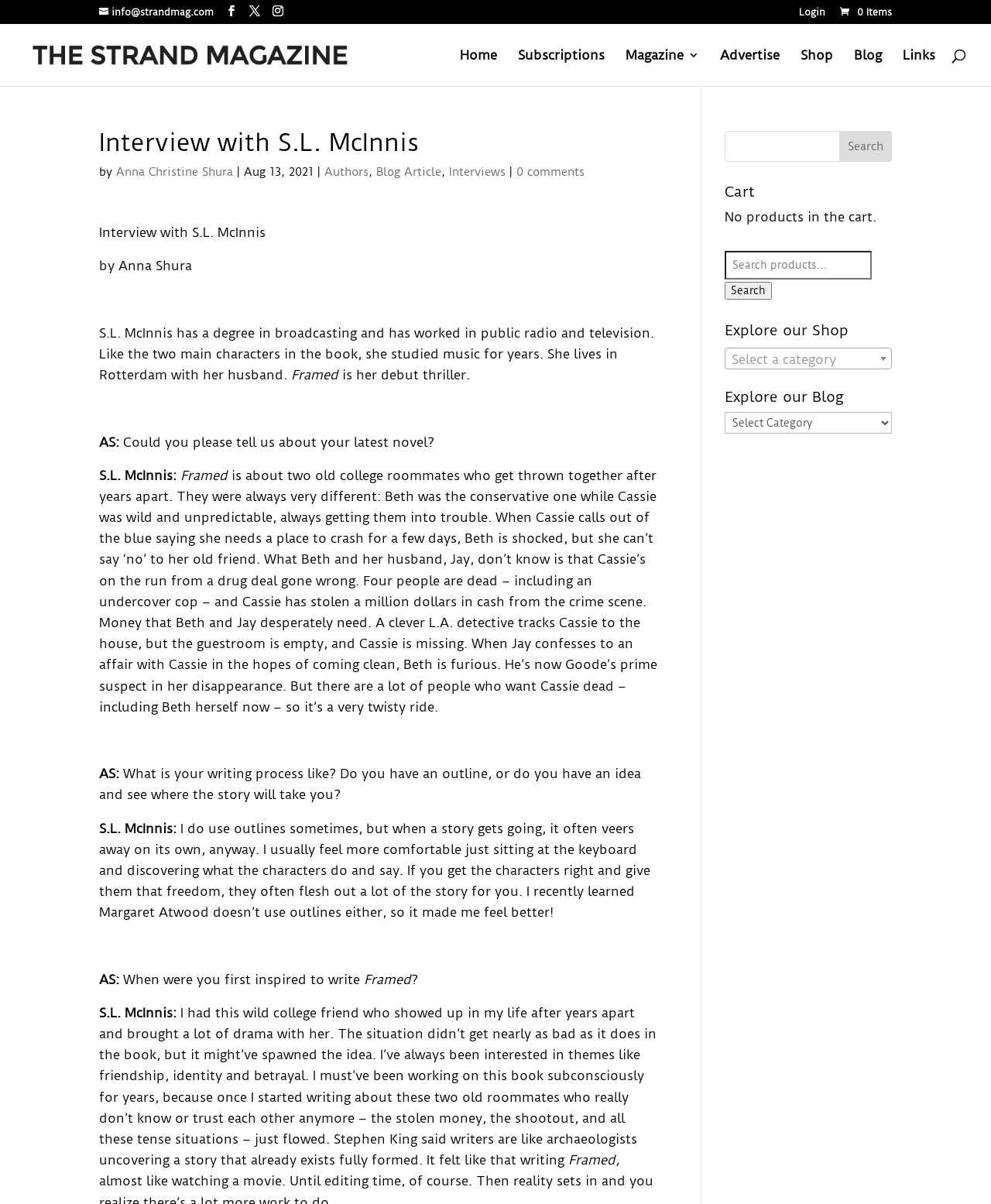Find the bounding box coordinates for the element that must be clicked to complete the instruction: "Go to the home page". The coordinates should be four float numbers between 0 and 1, indicated as [left, top, right, bottom].

[0.464, 0.041, 0.502, 0.071]